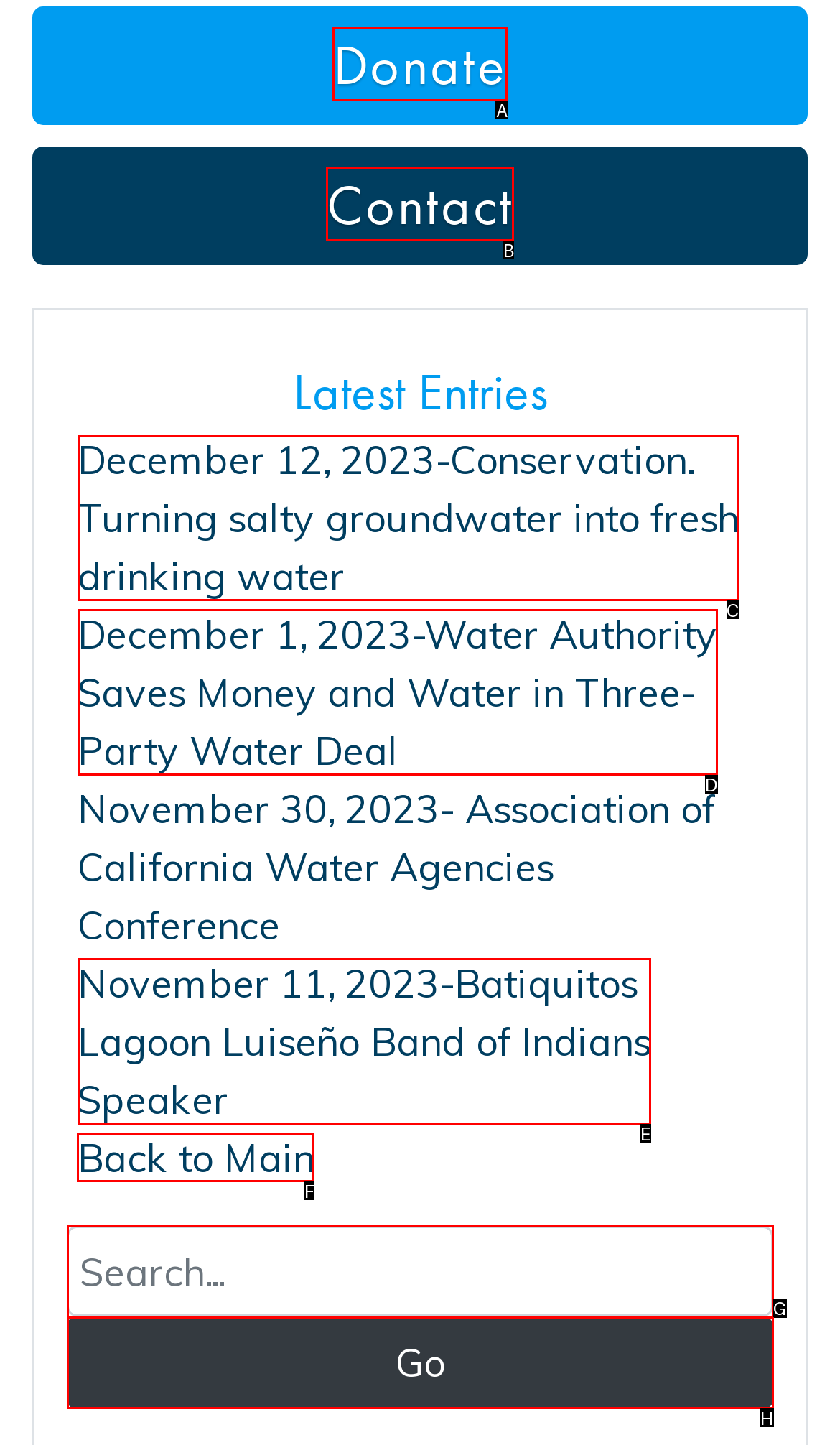Select the letter of the UI element you need to click on to fulfill this task: Click on Back to Main. Write down the letter only.

F